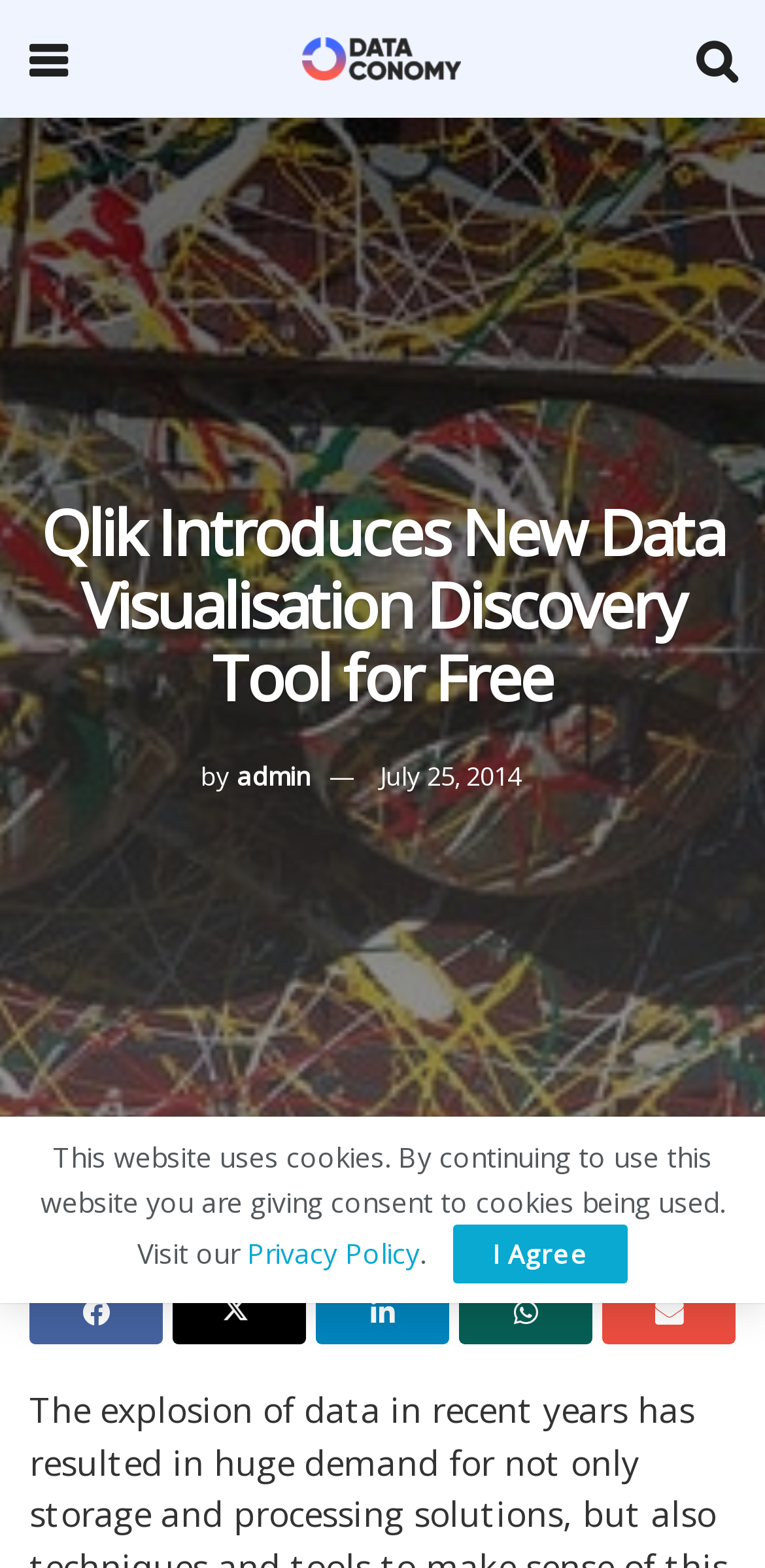Please identify the coordinates of the bounding box for the clickable region that will accomplish this instruction: "Explore the Data Science topic".

[0.308, 0.76, 0.492, 0.781]